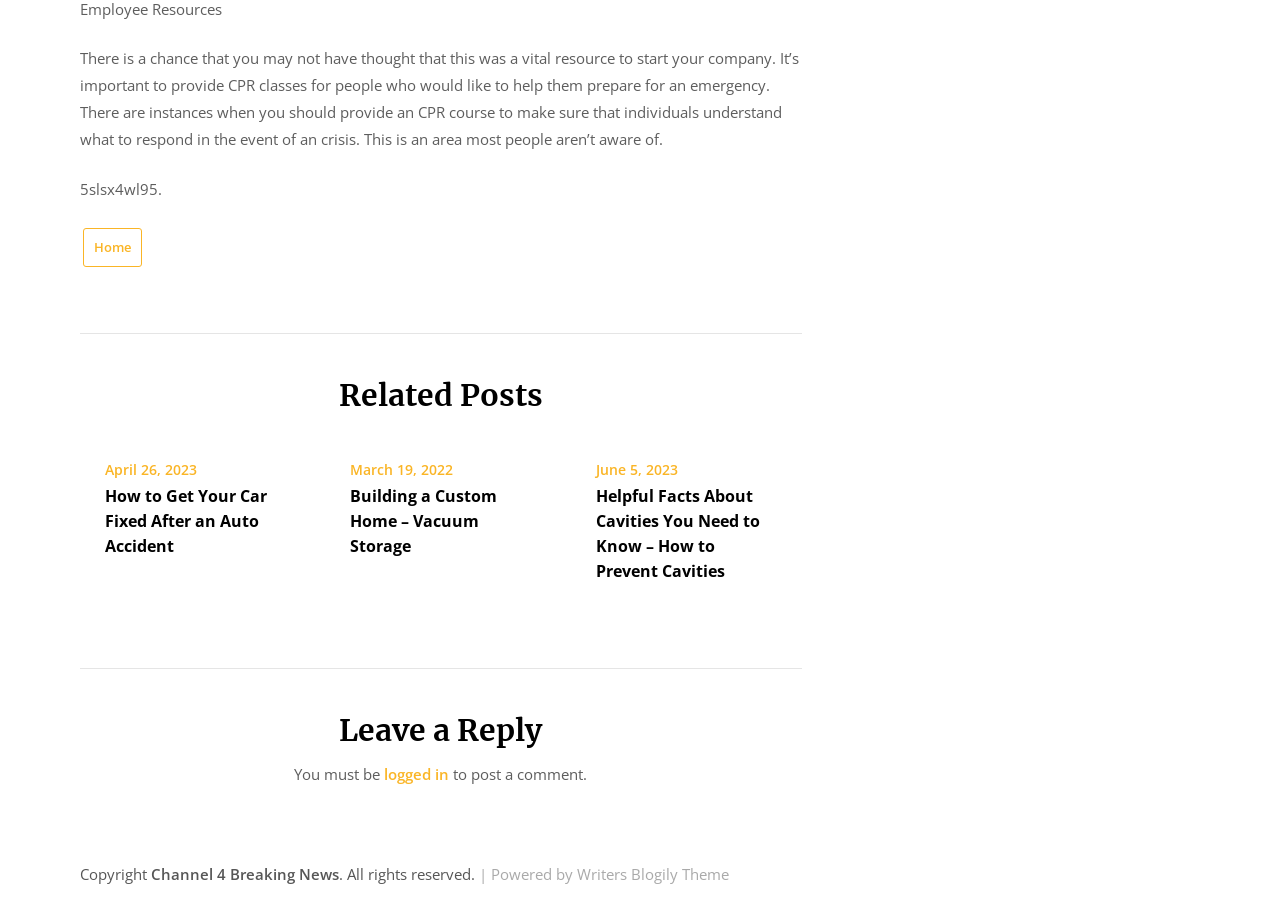Find the bounding box coordinates for the HTML element described as: "logged in". The coordinates should consist of four float values between 0 and 1, i.e., [left, top, right, bottom].

[0.3, 0.842, 0.351, 0.864]